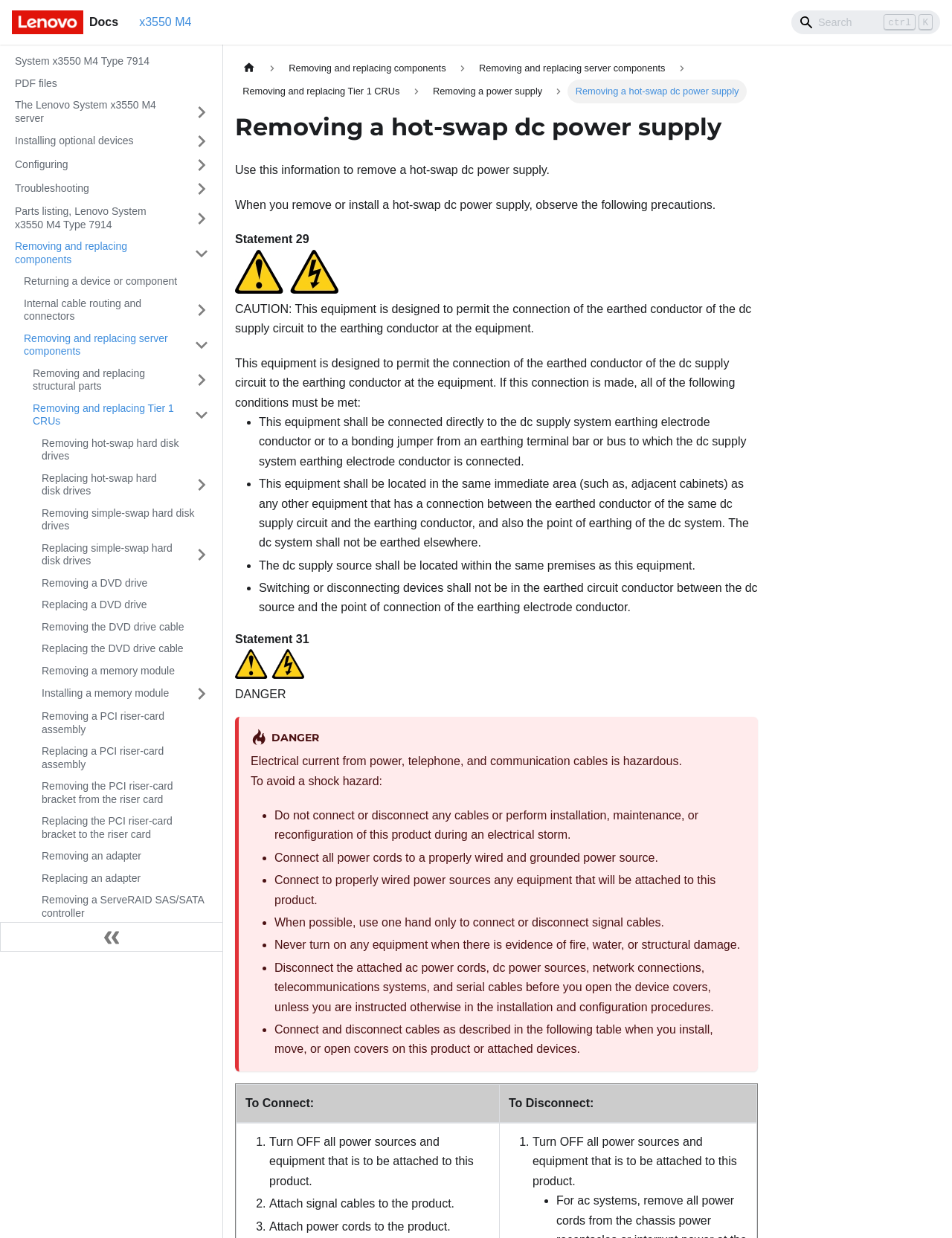Offer an extensive depiction of the webpage and its key elements.

The webpage is a documentation page from Lenovo Docs, specifically about removing a hot-swap dc power supply from a System x3550 M4 server. 

At the top of the page, there is a navigation bar with a Lenovo logo, a search box, and a few links. Below the navigation bar, there is a sidebar on the left with a collapsible menu containing links to various topics related to the server, such as system configuration, troubleshooting, and parts listing. The sidebar is divided into categories, each with a toggle button to expand or collapse the section.

On the right side of the page, there is a breadcrumbs navigation bar showing the current location in the documentation hierarchy. Below the breadcrumbs, there is a heading "Removing a hot-swap dc power supply" followed by a brief introduction to the topic. The main content of the page consists of a series of paragraphs and statements providing instructions and precautions for removing a hot-swap dc power supply.

There are no images on the page except for the Lenovo logo and a small icon in the breadcrumbs navigation bar. The overall layout is organized and easy to follow, with clear headings and concise text.